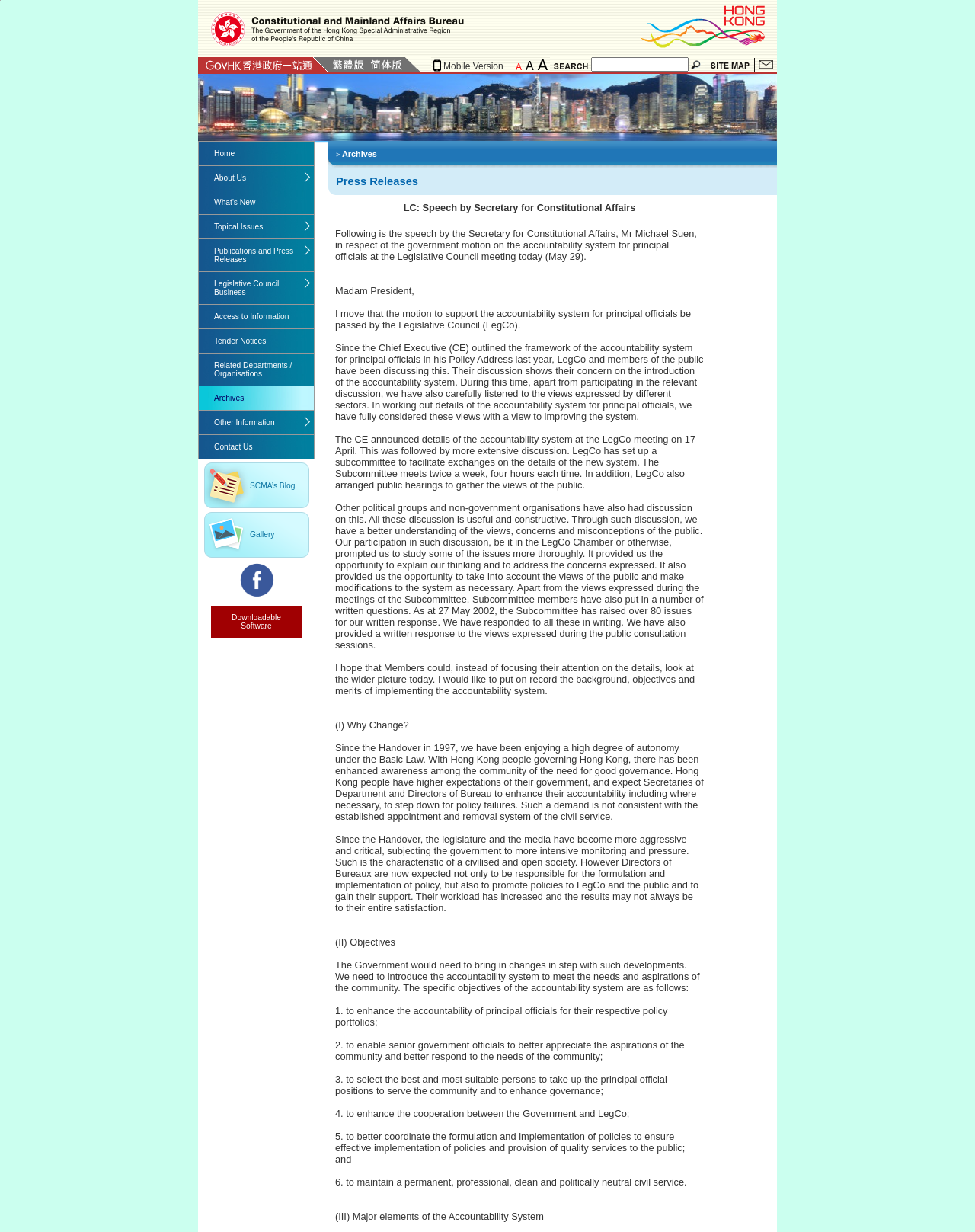Could you find the bounding box coordinates of the clickable area to complete this instruction: "View Press Releases"?

[0.345, 0.137, 0.797, 0.152]